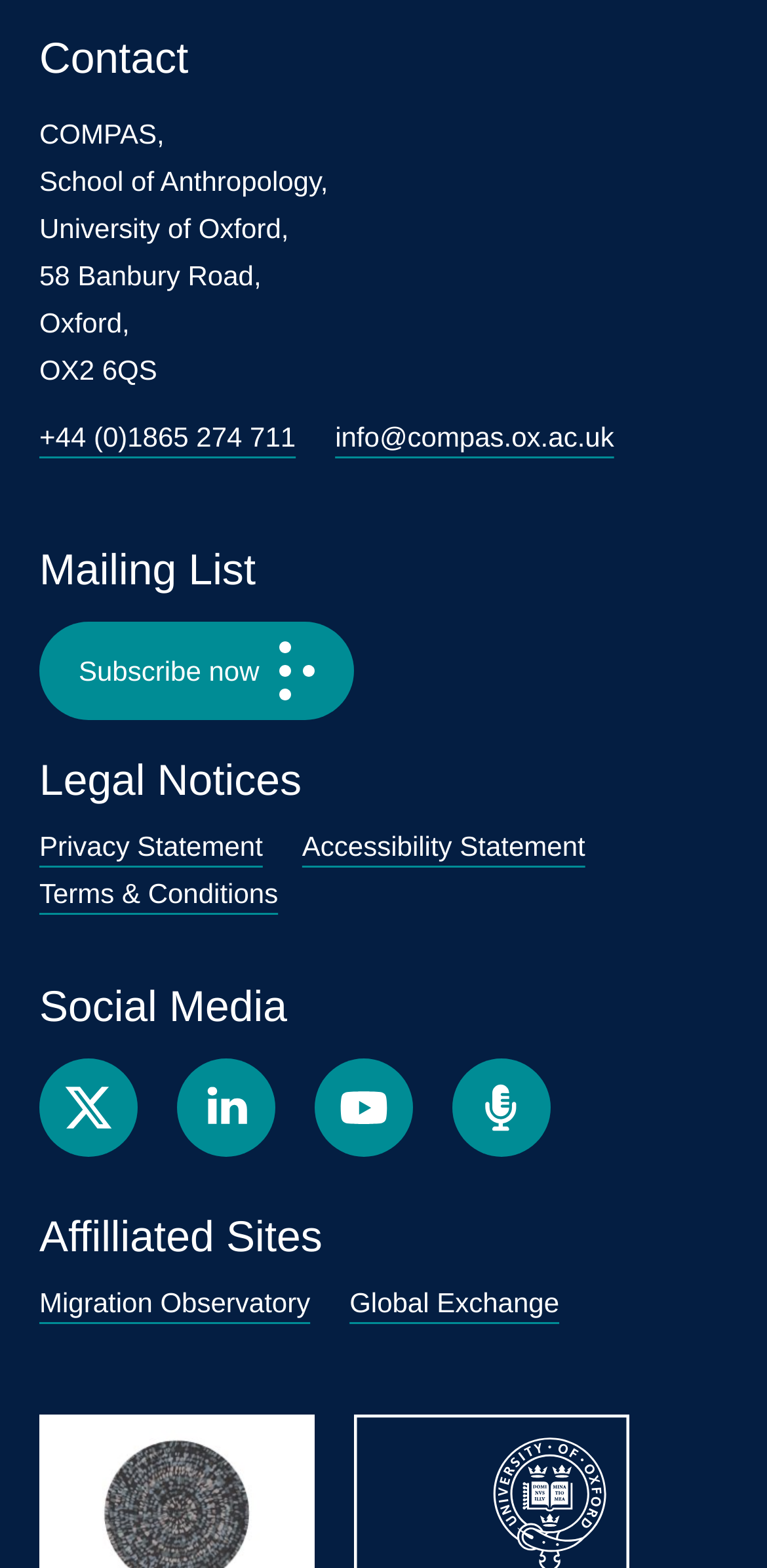Please provide the bounding box coordinates for the element that needs to be clicked to perform the instruction: "Visit the Facebook page". The coordinates must consist of four float numbers between 0 and 1, formatted as [left, top, right, bottom].

[0.231, 0.675, 0.359, 0.738]